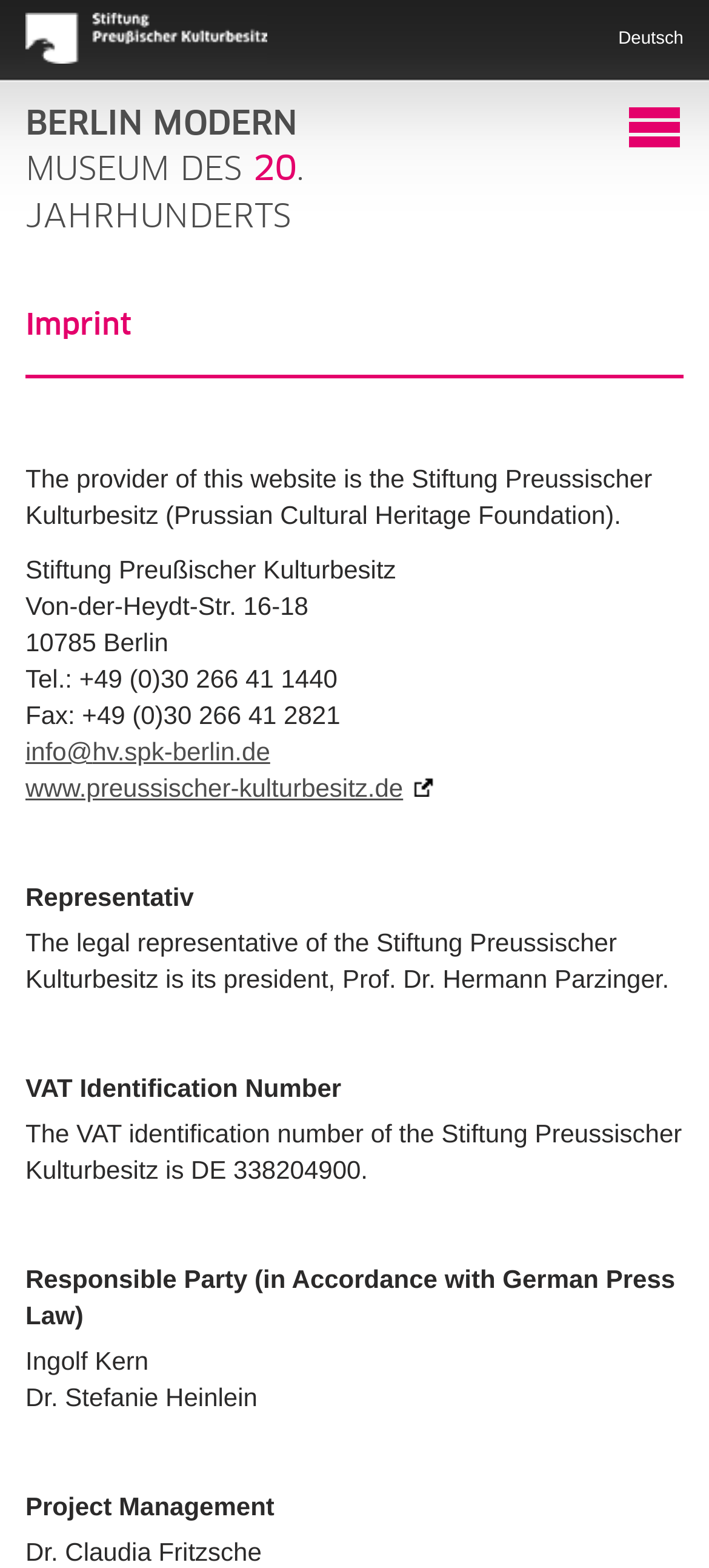Kindly respond to the following question with a single word or a brief phrase: 
What is the VAT identification number of the foundation?

DE 338204900